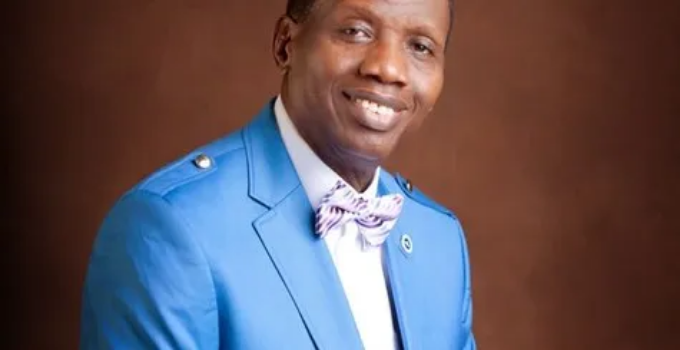Give a detailed account of everything present in the image.

The image features a smiling individual dressed in a stylish blue suit, complemented by a distinctive bow tie. The backdrop is a warm brown hue, which enhances the professional and inviting demeanor of the subject. This portrait likely represents a leader or influential figure, potentially connected to the "Open Heavens" daily devotional series, which includes teachings and reflections for spiritual growth. The setting and attire suggest a formal occasion or a conference where the individual is sharing insights or messages of significance.